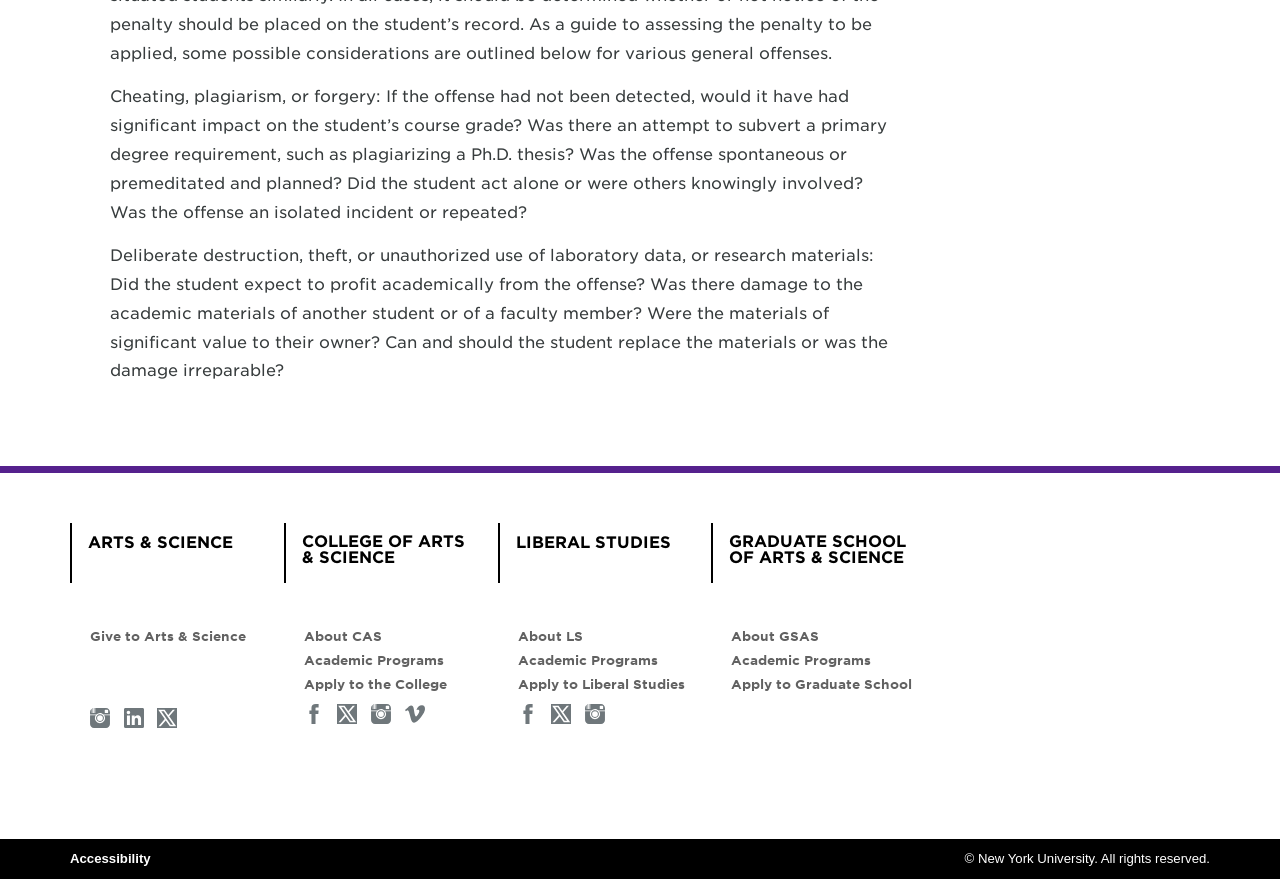Is there a link to 'About CAS'?
Please provide a comprehensive answer based on the contents of the image.

I searched the webpage for a link to 'About CAS' and found it under the 'COLLEGE OF ARTS & SCIENCE' section.